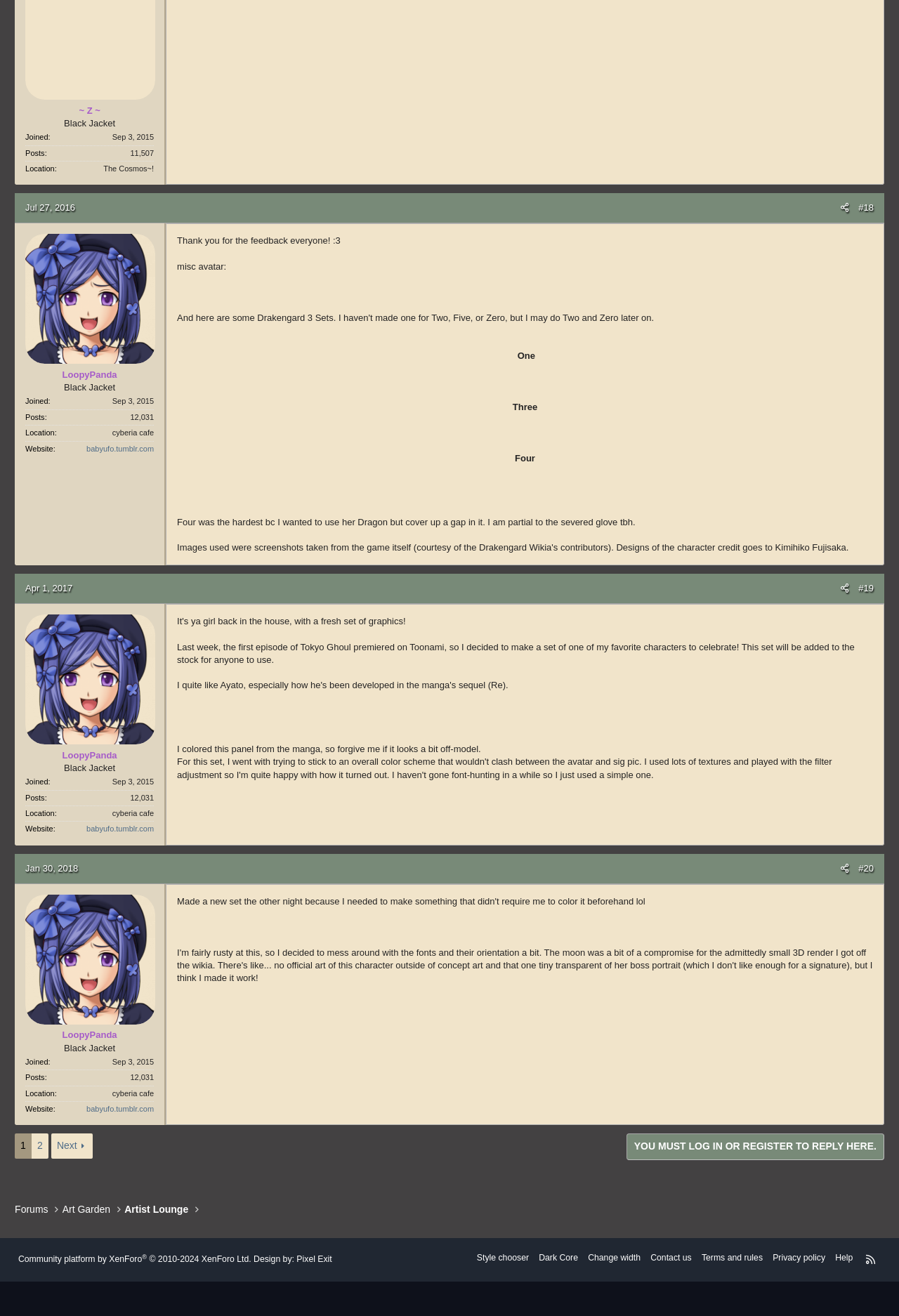Using the provided element description: "Change width", identify the bounding box coordinates. The coordinates should be four floats between 0 and 1 in the order [left, top, right, bottom].

[0.649, 0.951, 0.713, 0.961]